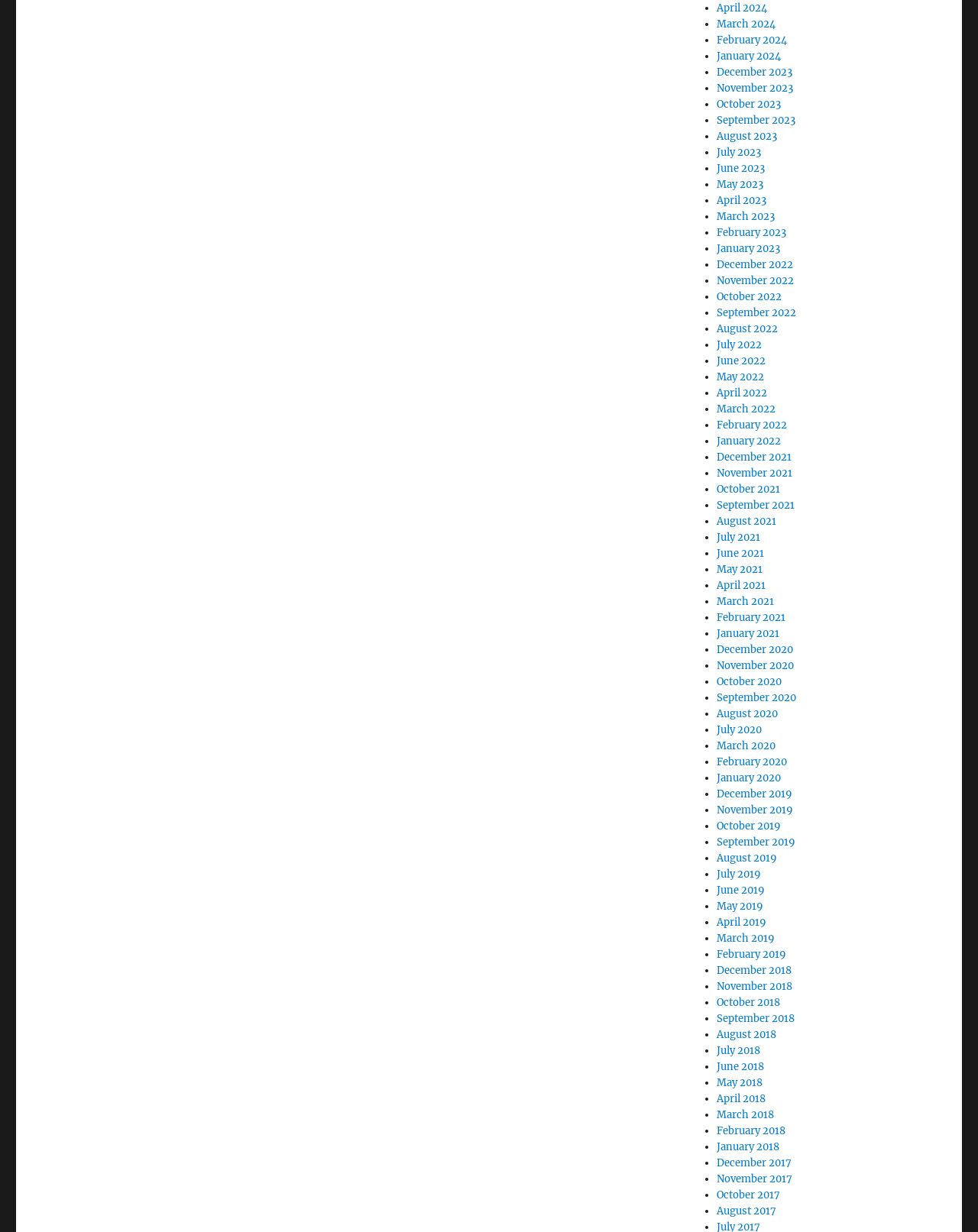Can you provide the bounding box coordinates for the element that should be clicked to implement the instruction: "Click April 2024"?

[0.733, 0.001, 0.784, 0.012]